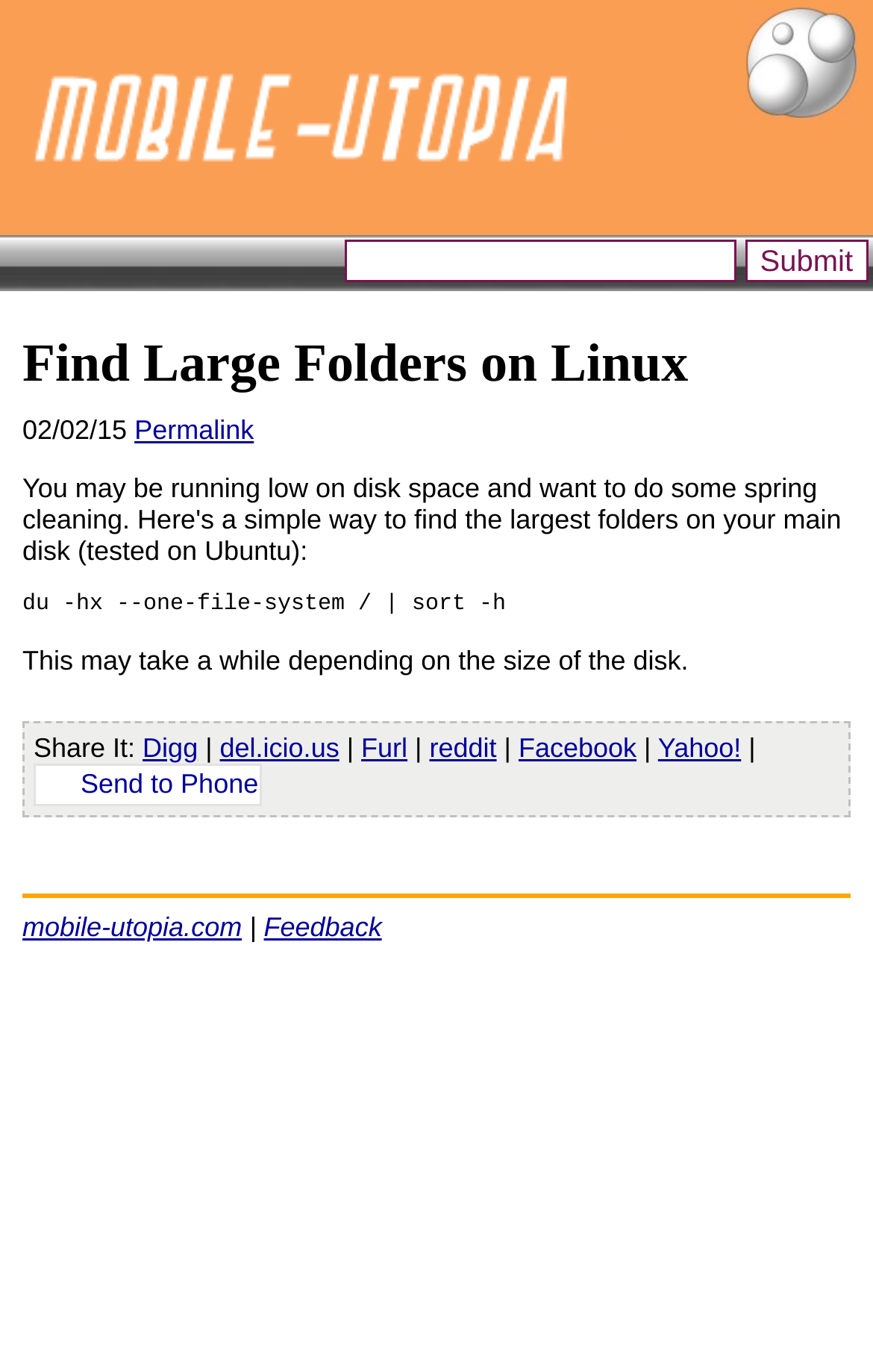Please identify the bounding box coordinates for the region that you need to click to follow this instruction: "Click the Submit button".

[0.853, 0.175, 0.995, 0.206]